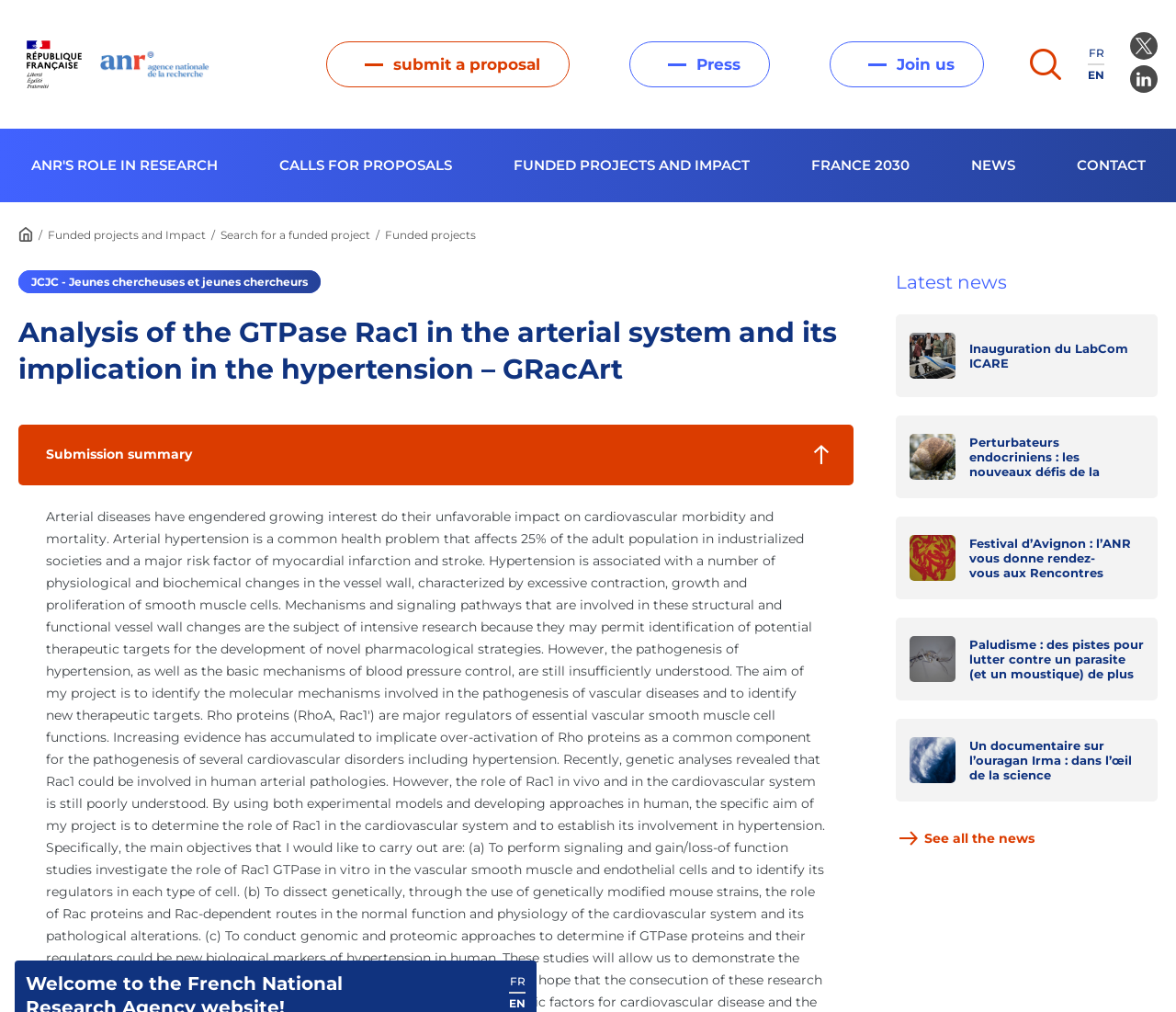What is the purpose of the 'Submit a proposal' link?
Look at the image and provide a short answer using one word or a phrase.

To submit a research proposal